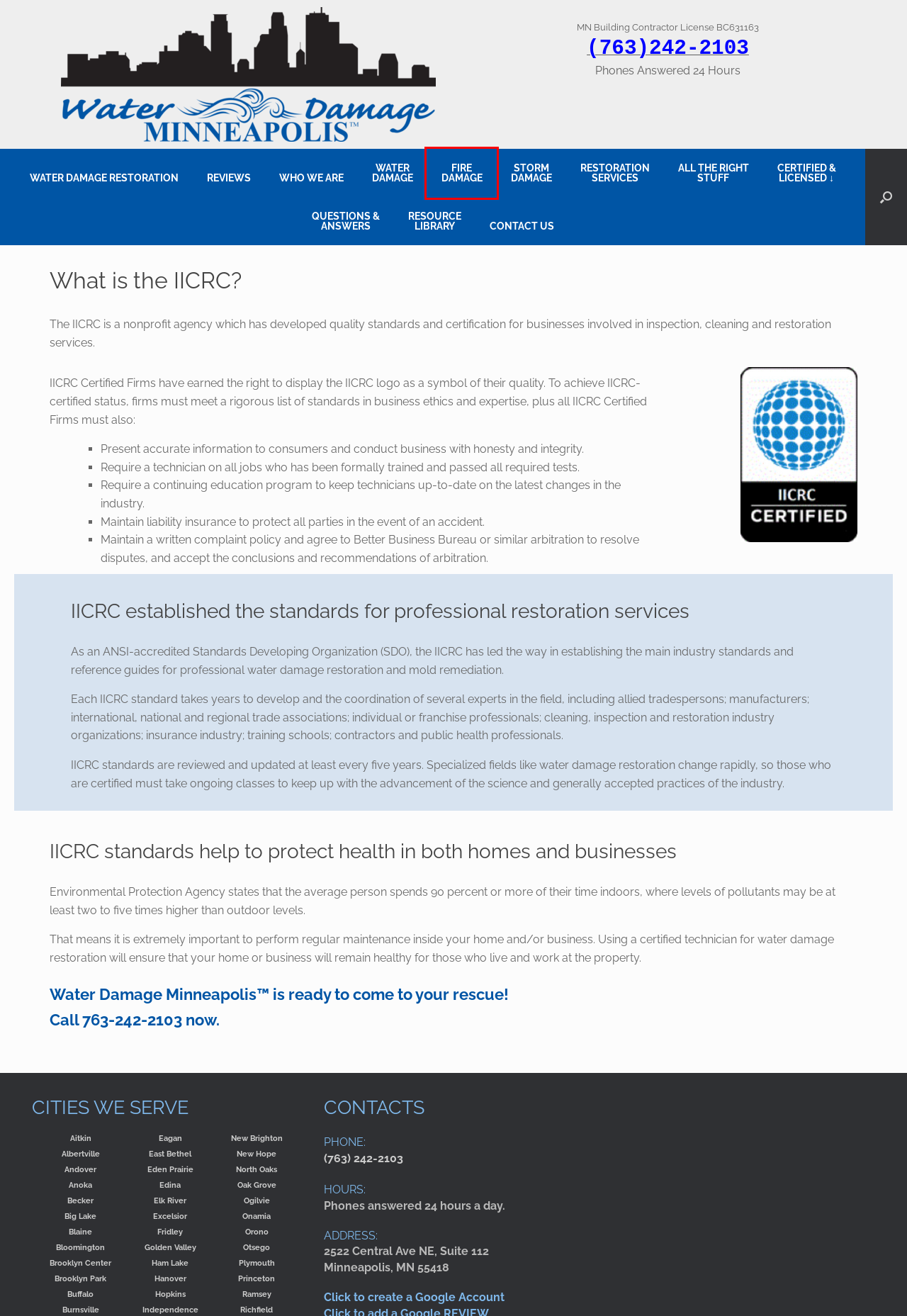Given a screenshot of a webpage featuring a red bounding box, identify the best matching webpage description for the new page after the element within the red box is clicked. Here are the options:
A. Storm Damage | Hail Damage | Roof Repair | Hail Damage Repair
B. Fire Damage | Fire Damage Restoration | Fire Damage Repair
C. Water Damage Restoration - Minneapolis MN | (763) 242-2103
D. Water Damage Minneapolis | Water Damage Restoration Minneapolis
E. Water Damage Restoration | Restoration Remodeling Companies
F. Twin Construction LLC | BBB Accredited | General Contractor
G. Insurance Deductible | Water Damage Info | Storm Damage | Flood
H. Water Damage | Water Extraction | Sewage Backup | Wet Carpet

B